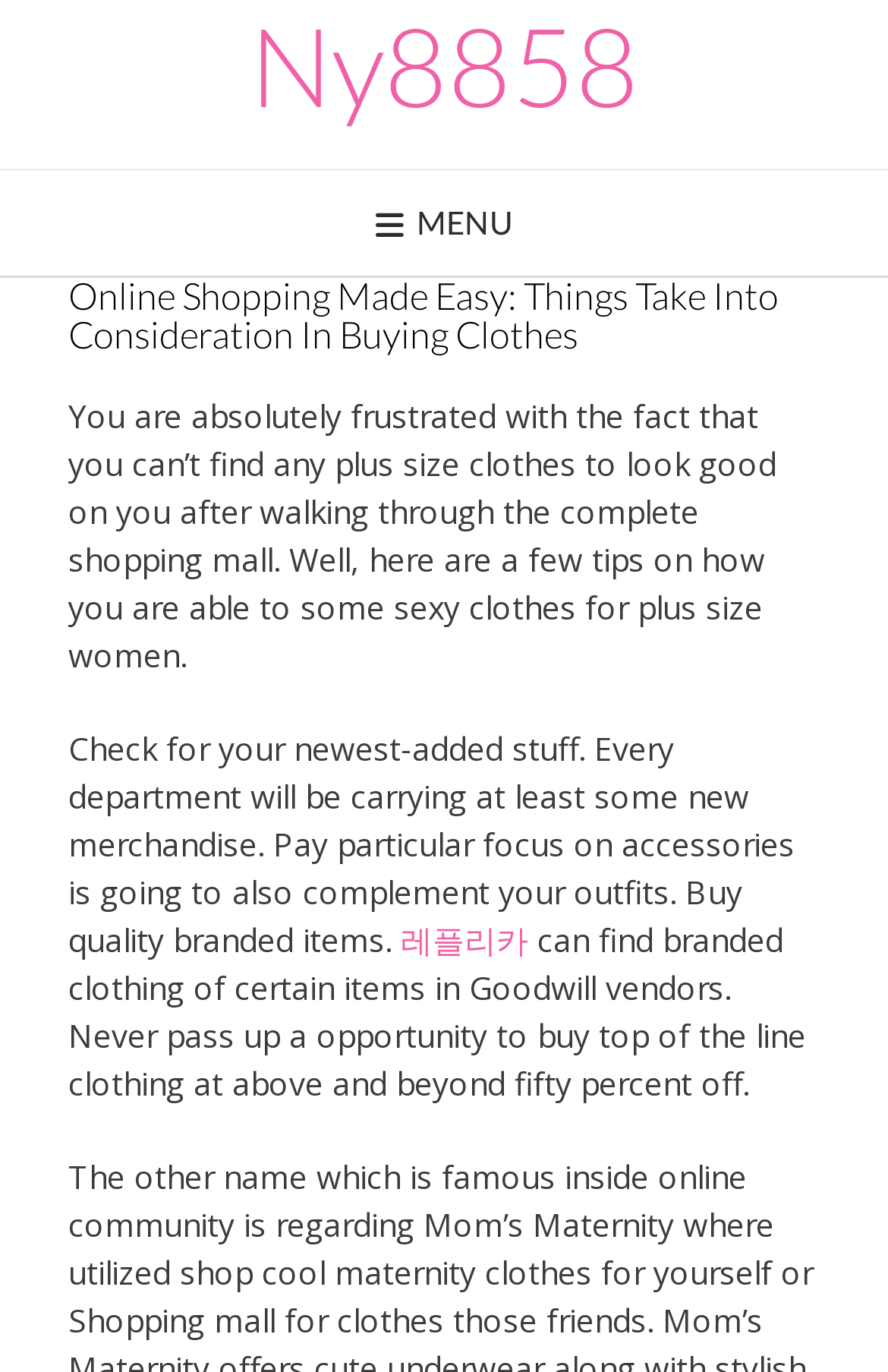What is the main topic of the article?
Using the image as a reference, answer with just one word or a short phrase.

Buying clothes